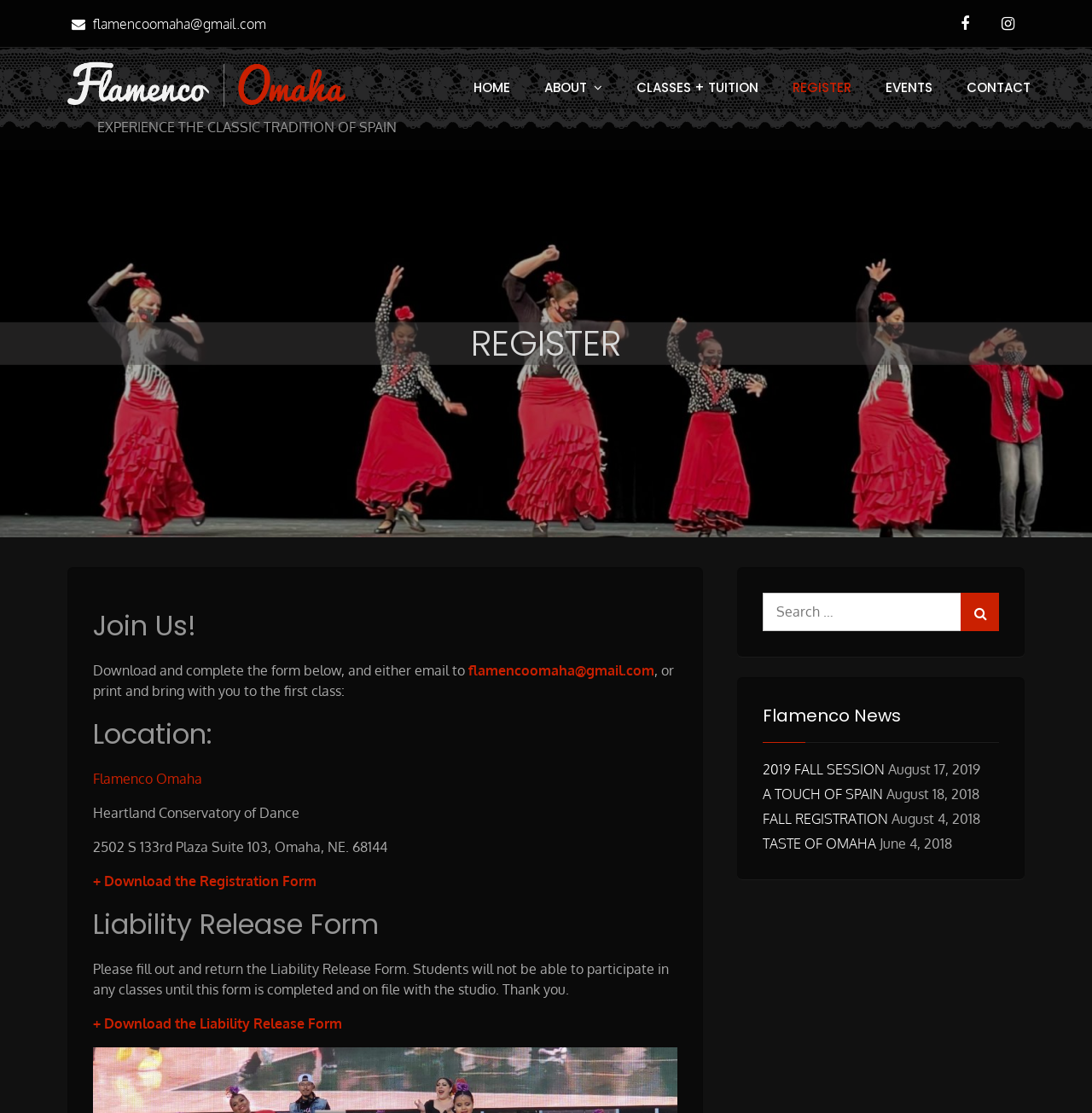Locate the bounding box coordinates of the clickable part needed for the task: "go to home page".

None